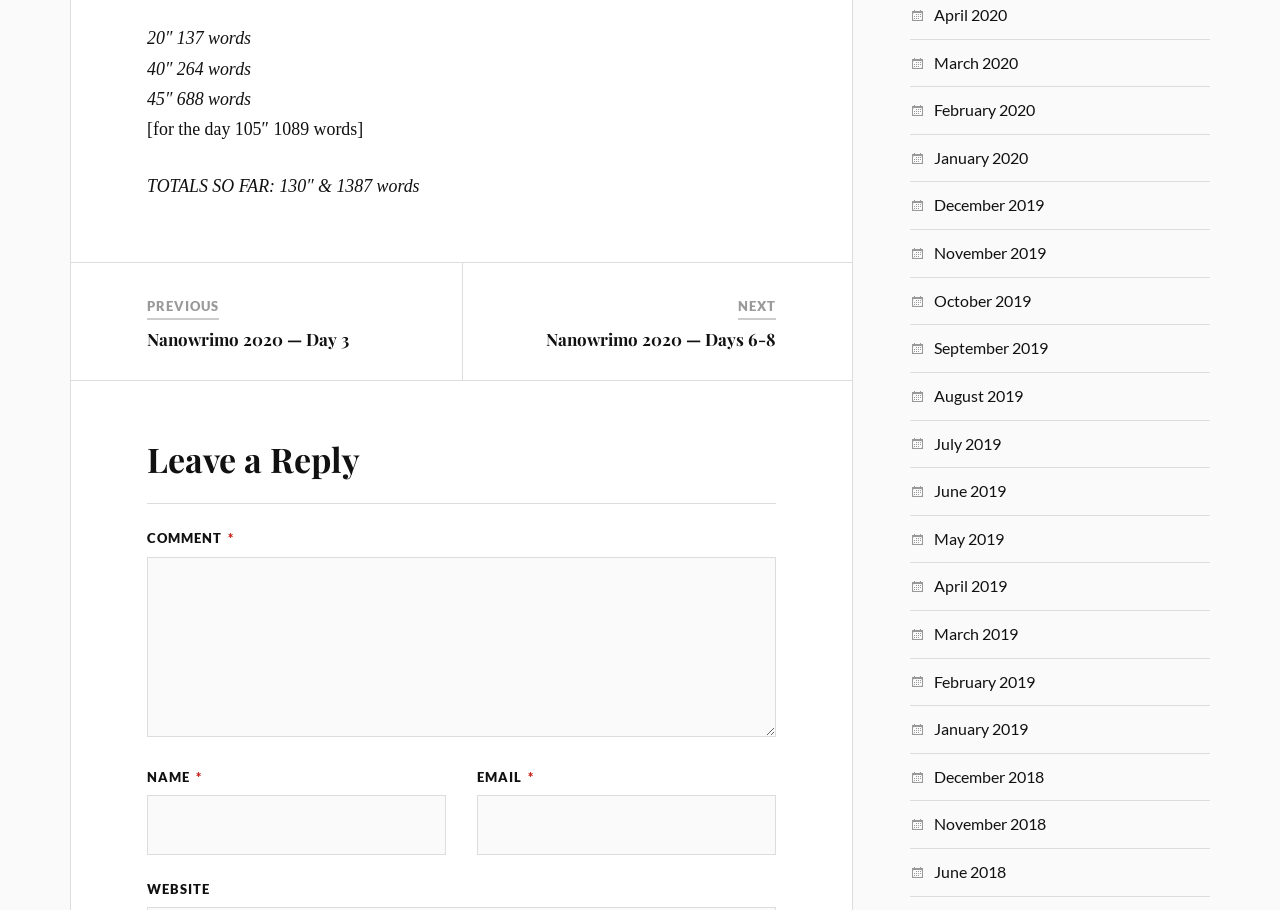Locate the bounding box coordinates of the item that should be clicked to fulfill the instruction: "Click on 'Nanowrimo 2020 — Day 3'".

[0.115, 0.36, 0.273, 0.384]